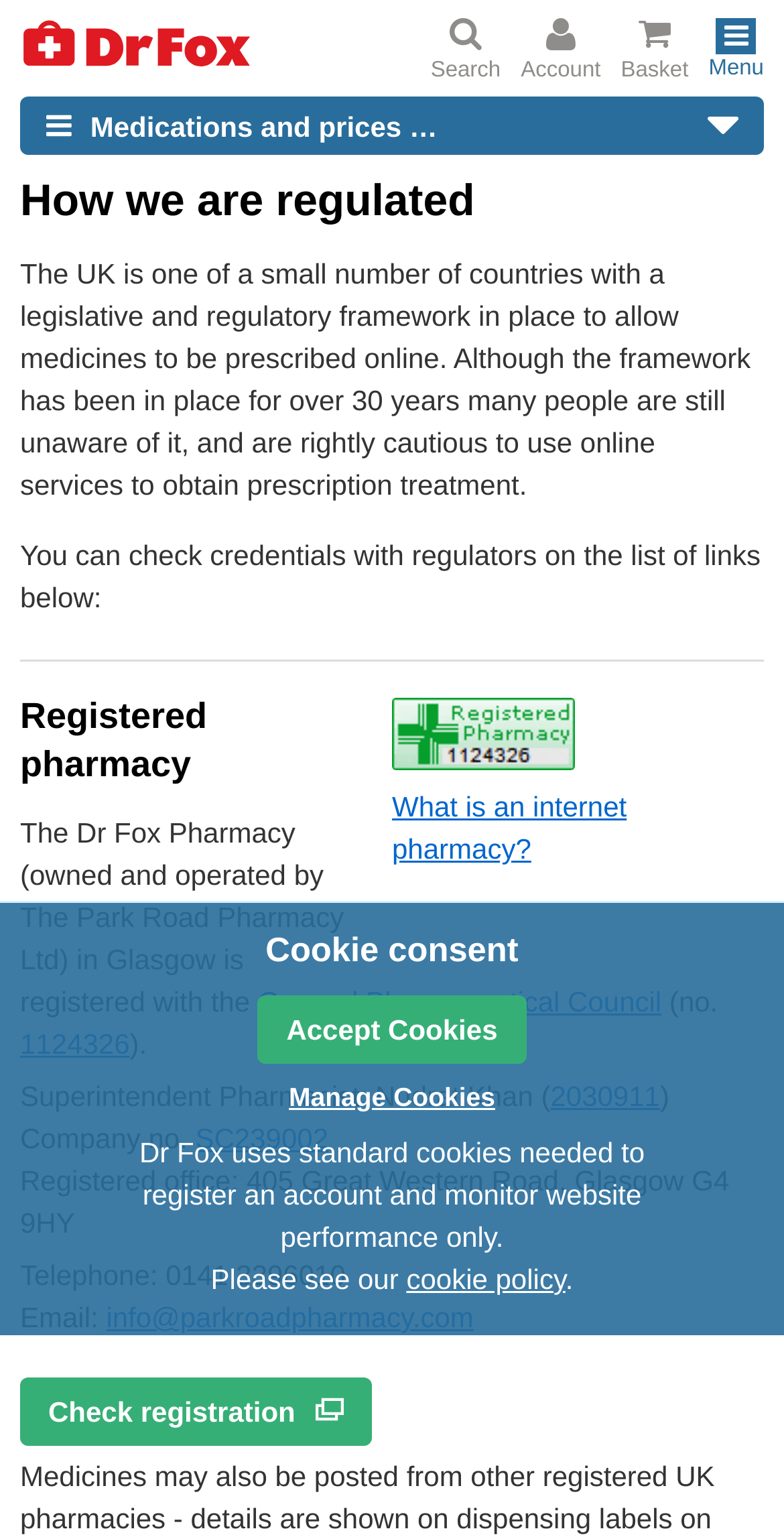Locate the bounding box coordinates of the element I should click to achieve the following instruction: "Check the Dr Fox logo".

[0.026, 0.01, 0.323, 0.054]